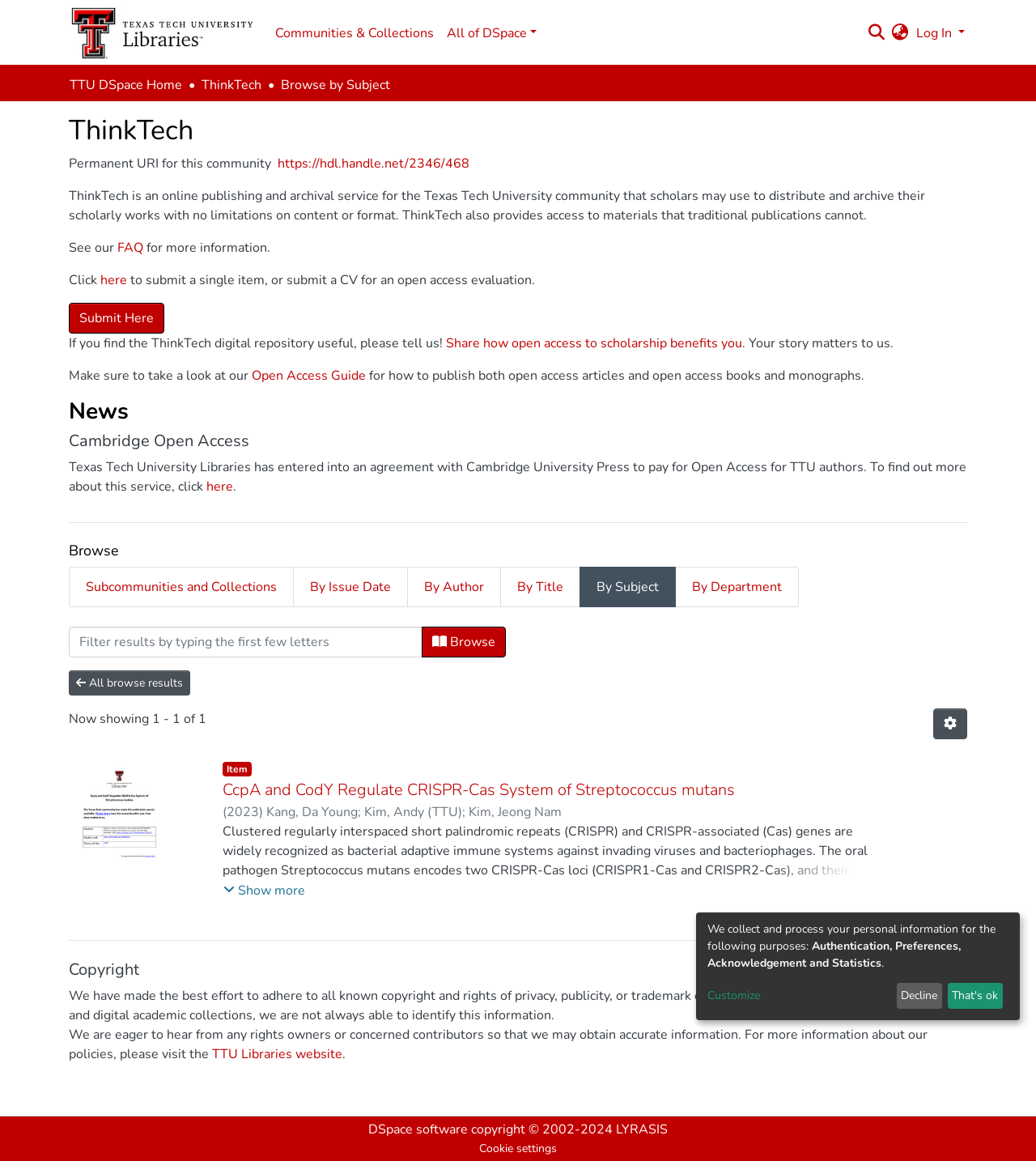Please answer the following question using a single word or phrase: 
What is the title of the item being browsed?

CcpA and CodY Regulate CRISPR-Cas System of Streptococcus mutans